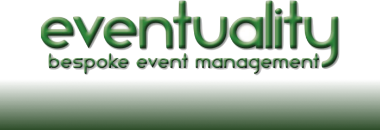What color is the font of the company name?
Look at the image and respond to the question as thoroughly as possible.

The logo presents the word 'eventuality' in a stylized green font, showcasing a modern and elegant design, which suggests professionalism and creativity.